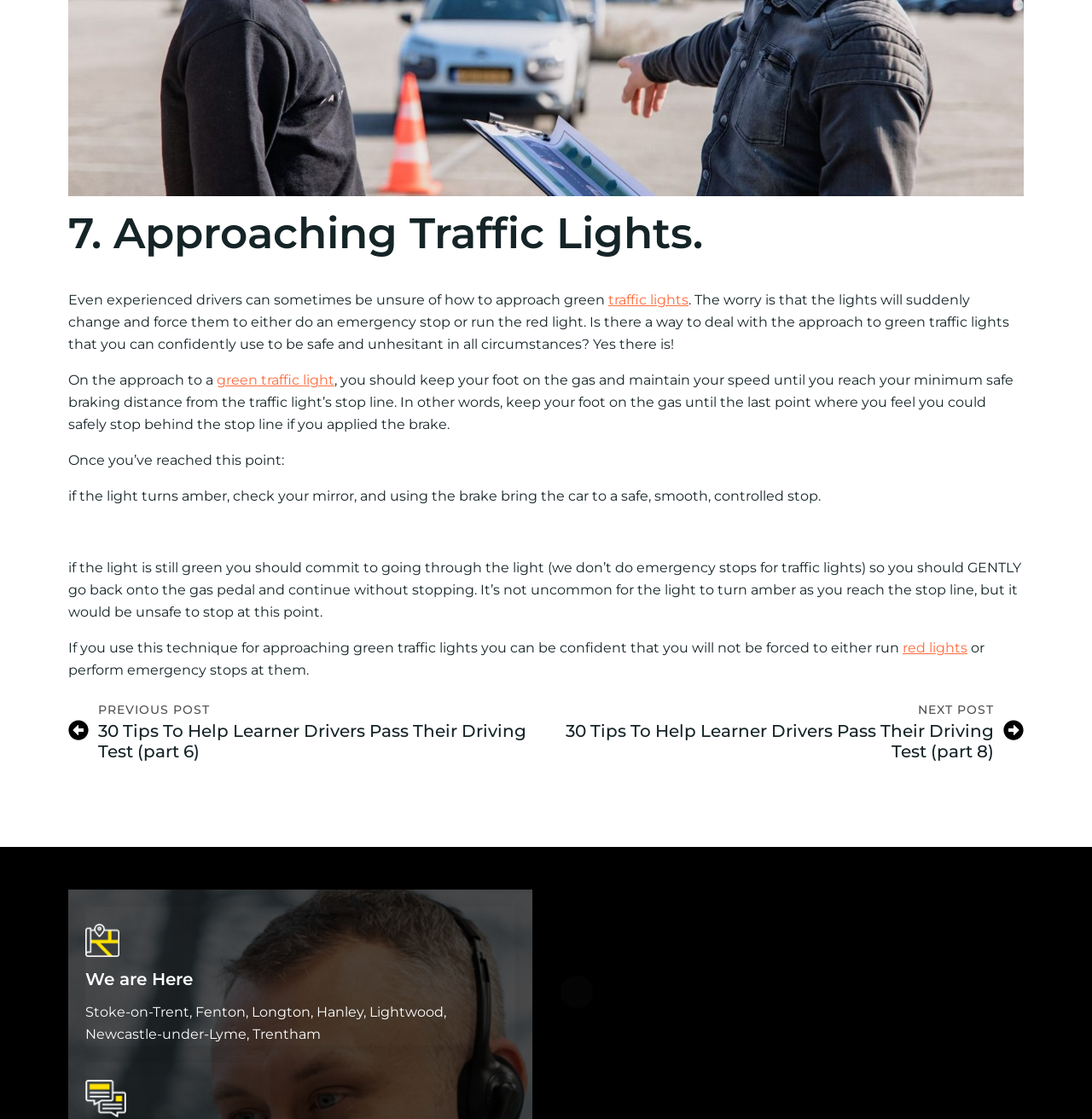Find the bounding box coordinates of the UI element according to this description: "green traffic light".

[0.198, 0.333, 0.306, 0.347]